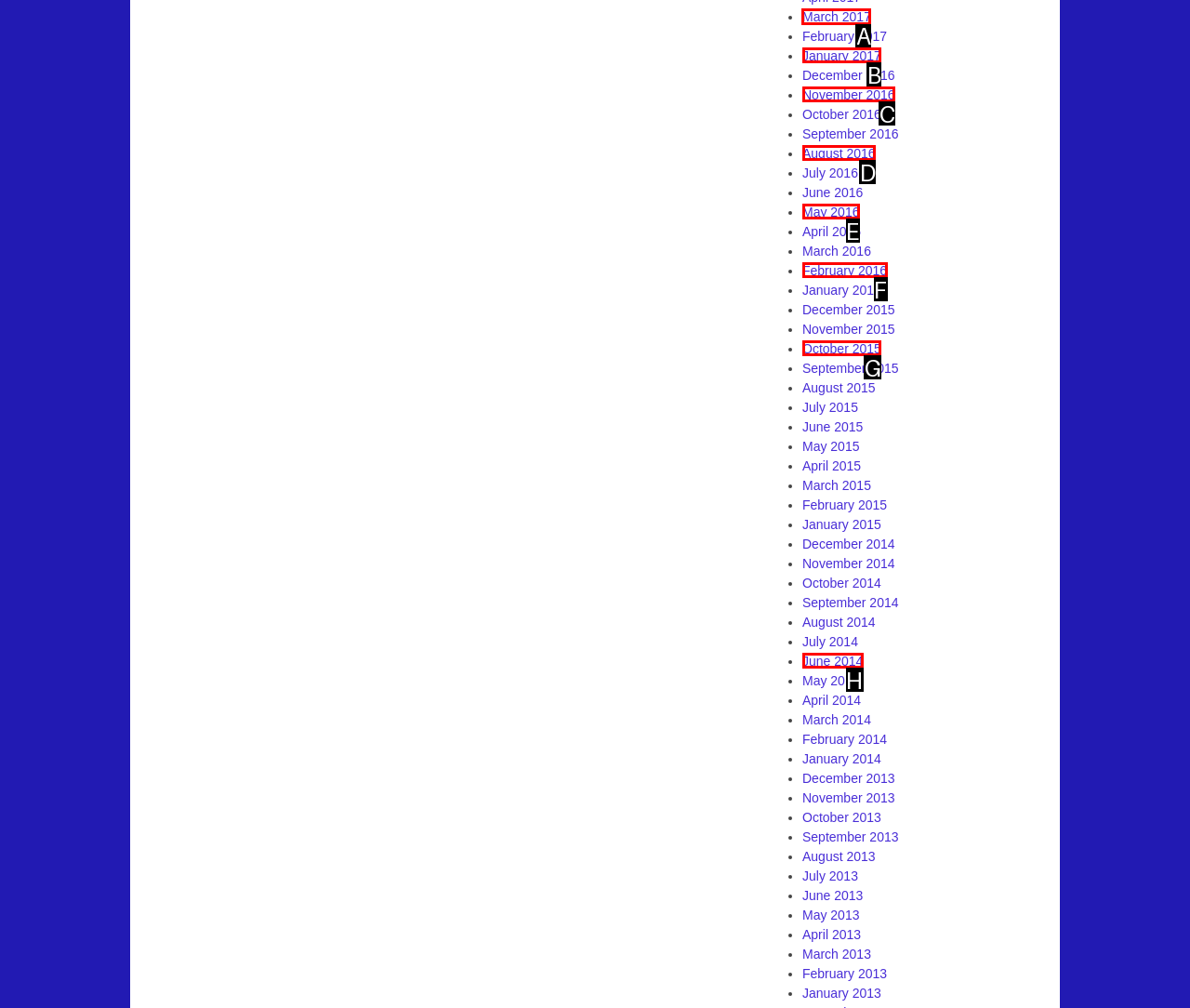For the instruction: View March 2017, determine the appropriate UI element to click from the given options. Respond with the letter corresponding to the correct choice.

A